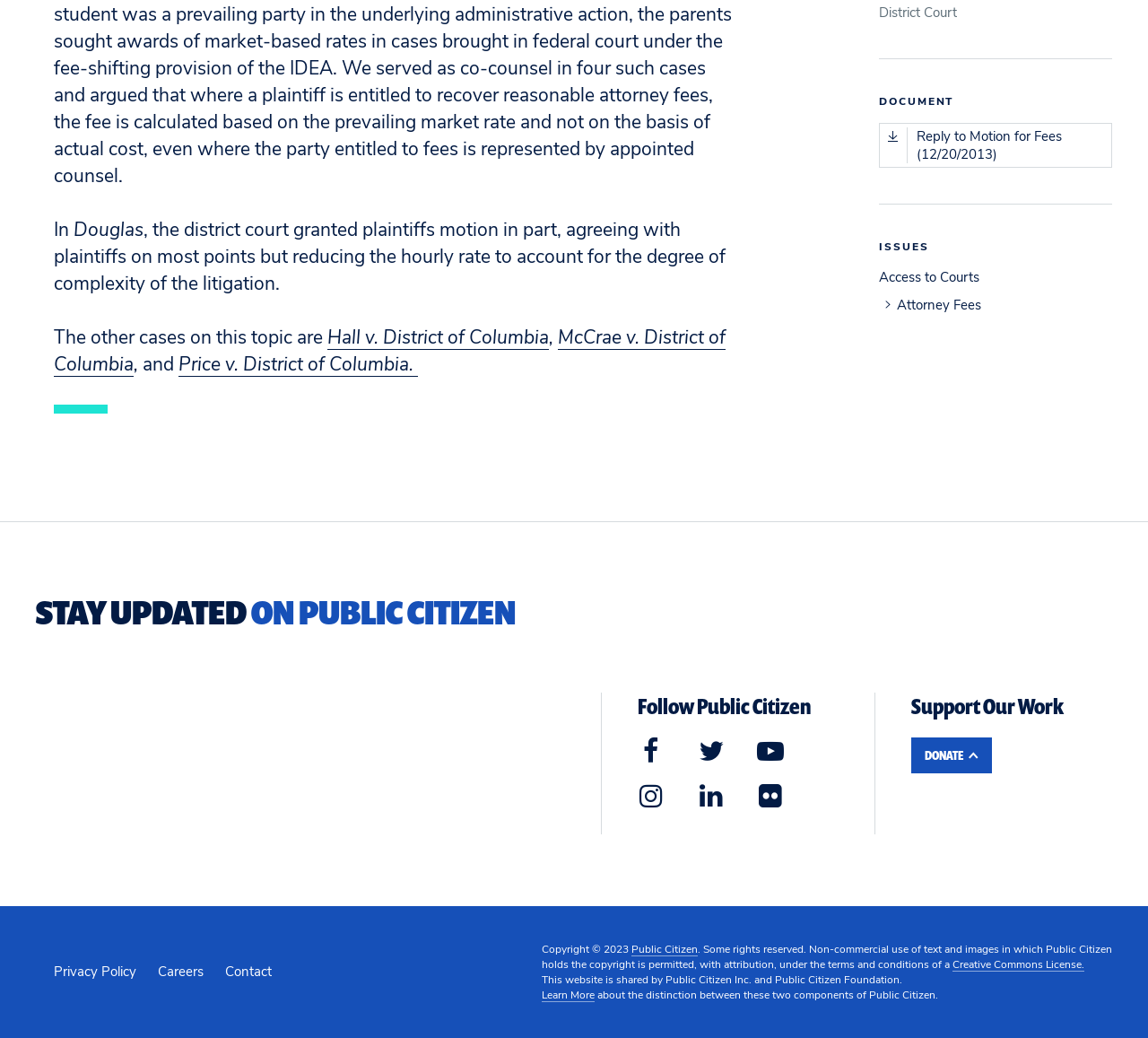Please find the bounding box for the UI element described by: "Attorney Fees".

[0.781, 0.285, 0.855, 0.302]